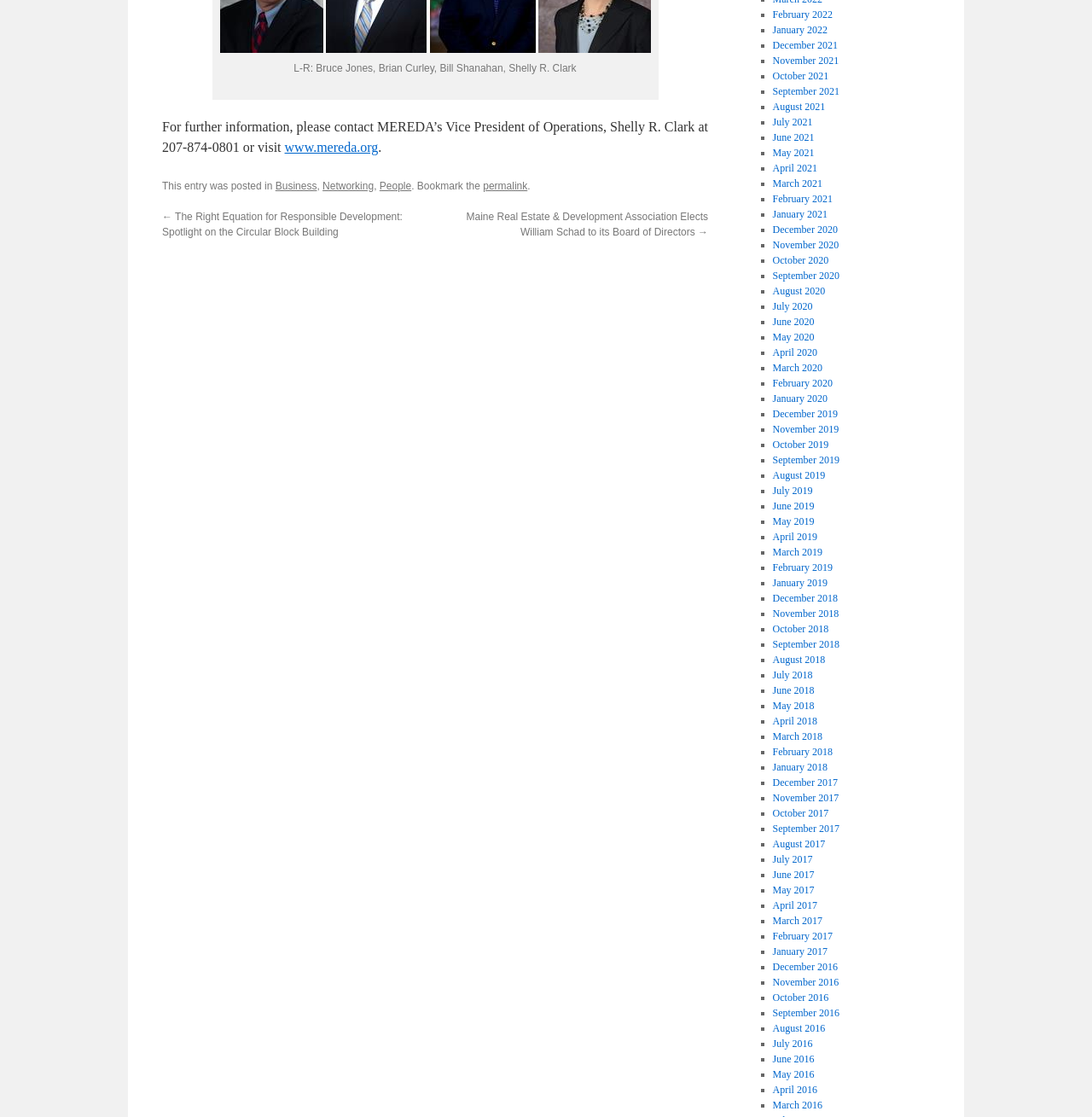What are the categories of posts on this webpage?
Provide a fully detailed and comprehensive answer to the question.

The categories can be found in the links following the static text 'This entry was posted in', which are 'Business', 'Networking', and 'People'.